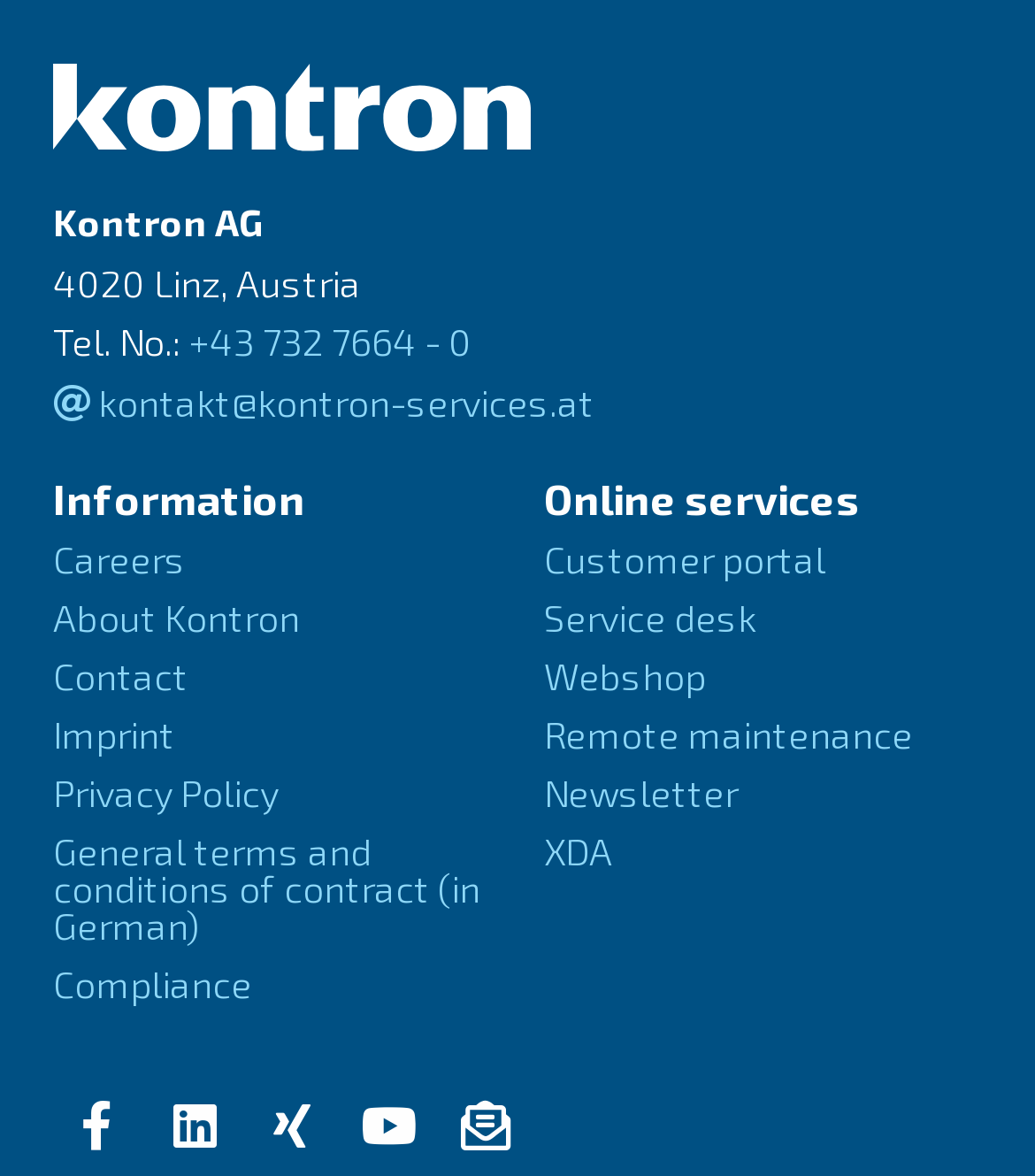Please give a succinct answer using a single word or phrase:
What is the purpose of the 'Customer portal' link?

Online service